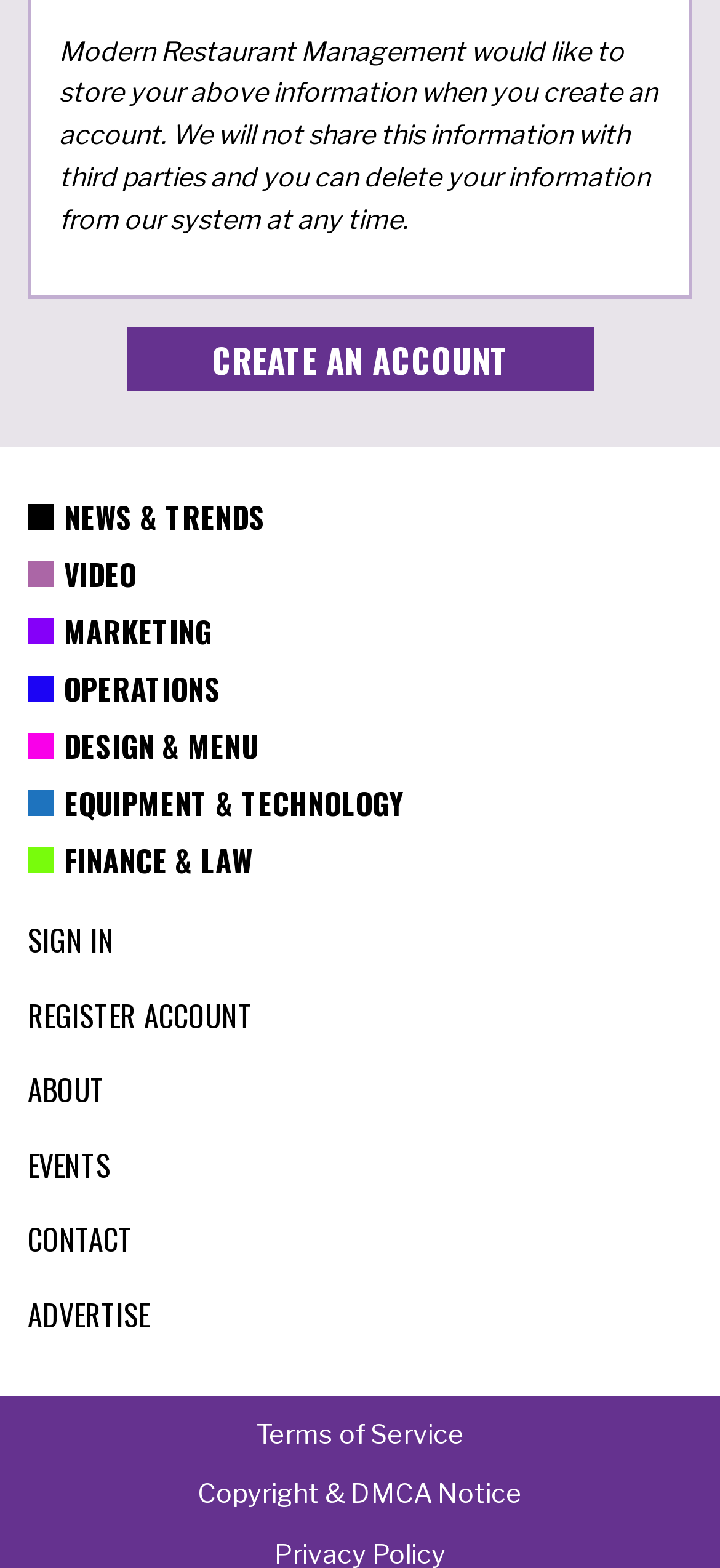Given the element description Sign In, identify the bounding box coordinates for the UI element on the webpage screenshot. The format should be (top-left x, top-left y, bottom-right x, bottom-right y), with values between 0 and 1.

[0.038, 0.585, 0.159, 0.613]